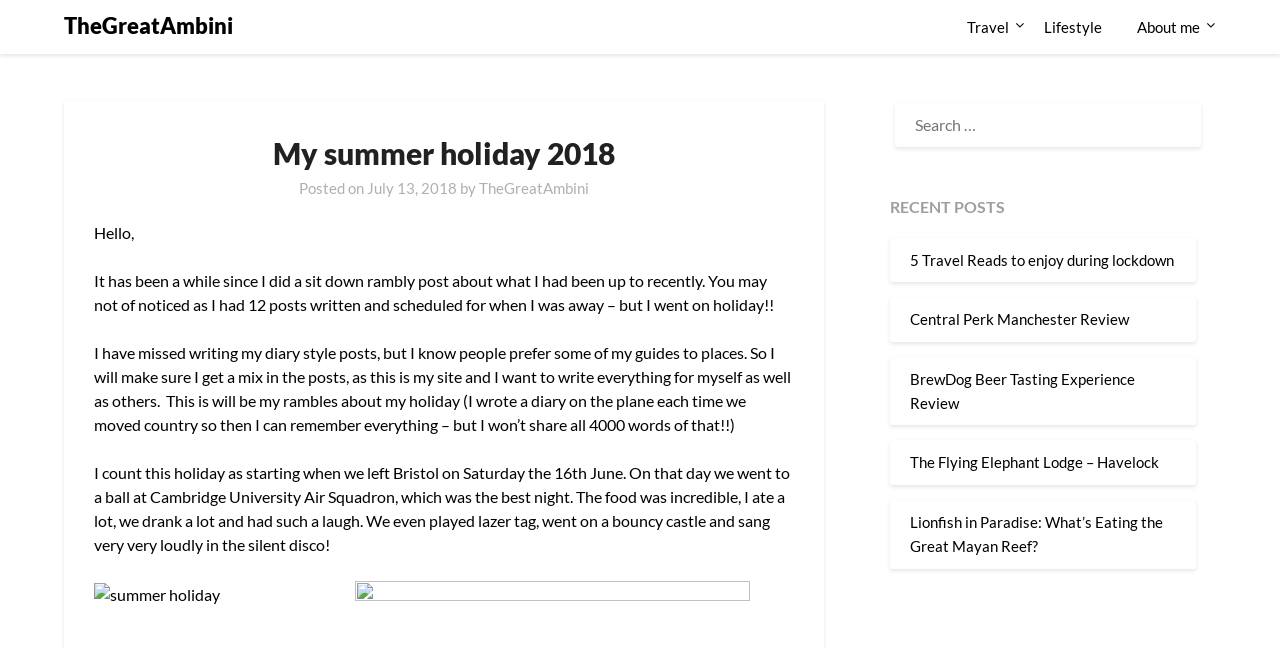What is the author's name?
Kindly give a detailed and elaborate answer to the question.

The author's name can be found in the link 'TheGreatAmbini' at the top of the page, and also in the text 'by TheGreatAmbini' in the main content area.